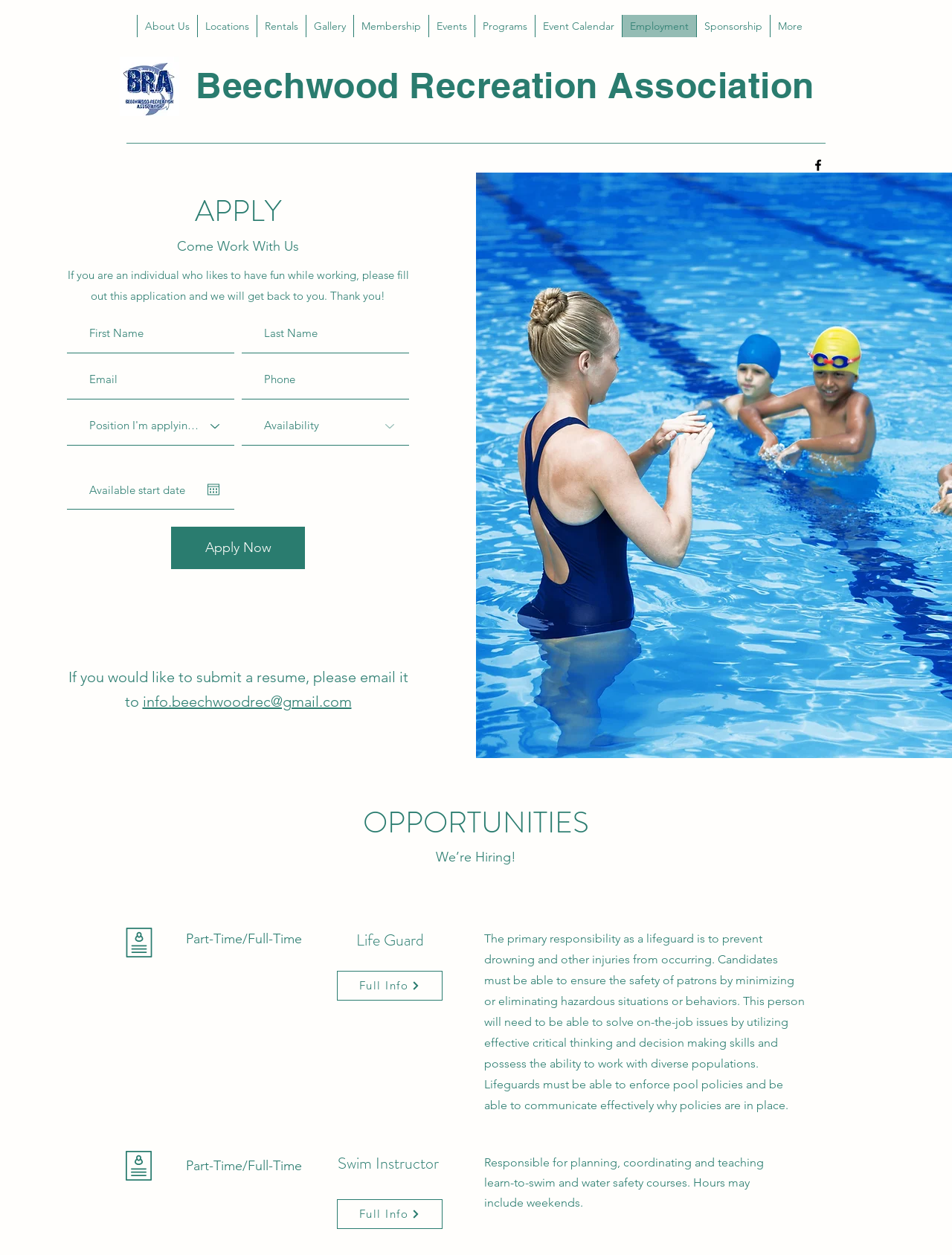Please identify the bounding box coordinates for the region that you need to click to follow this instruction: "Click the Full Info link for Life Guard".

[0.354, 0.773, 0.465, 0.797]